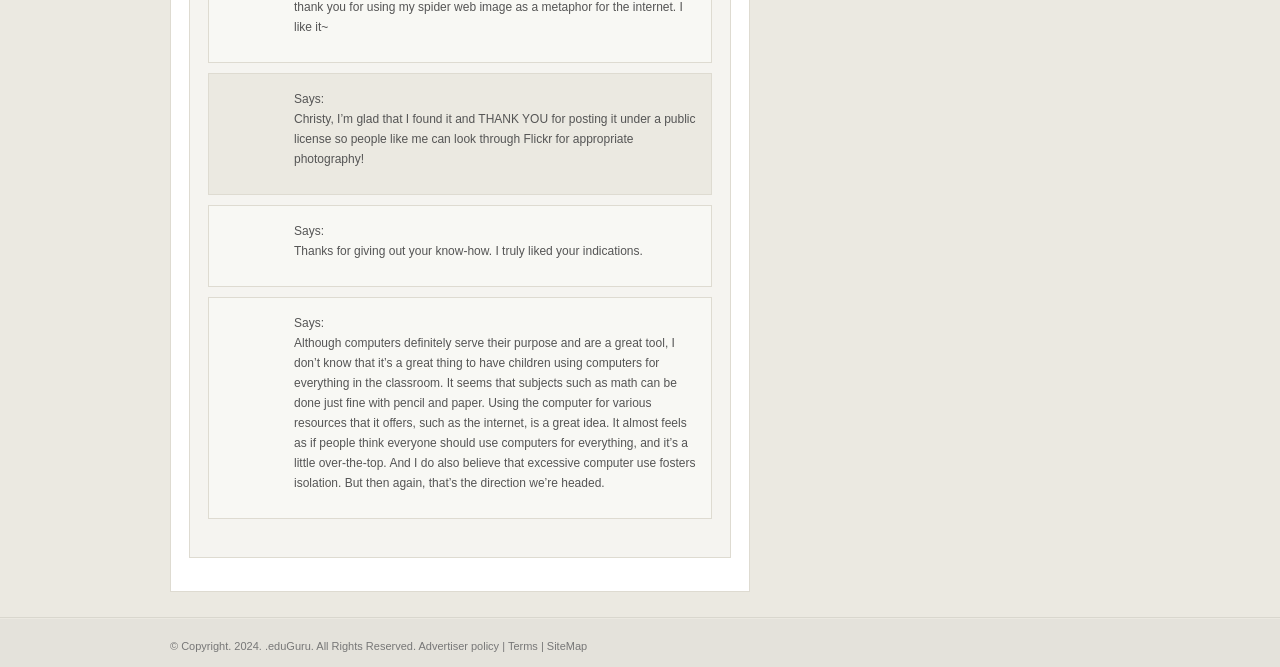What is the year of the copyright?
Based on the content of the image, thoroughly explain and answer the question.

The question is asking about the year of the copyright. By looking at the text, we can find the sentence '© Copyright. 2024..eduGuru. All Rights Reserved.' which mentions the year 2024 as the year of the copyright.